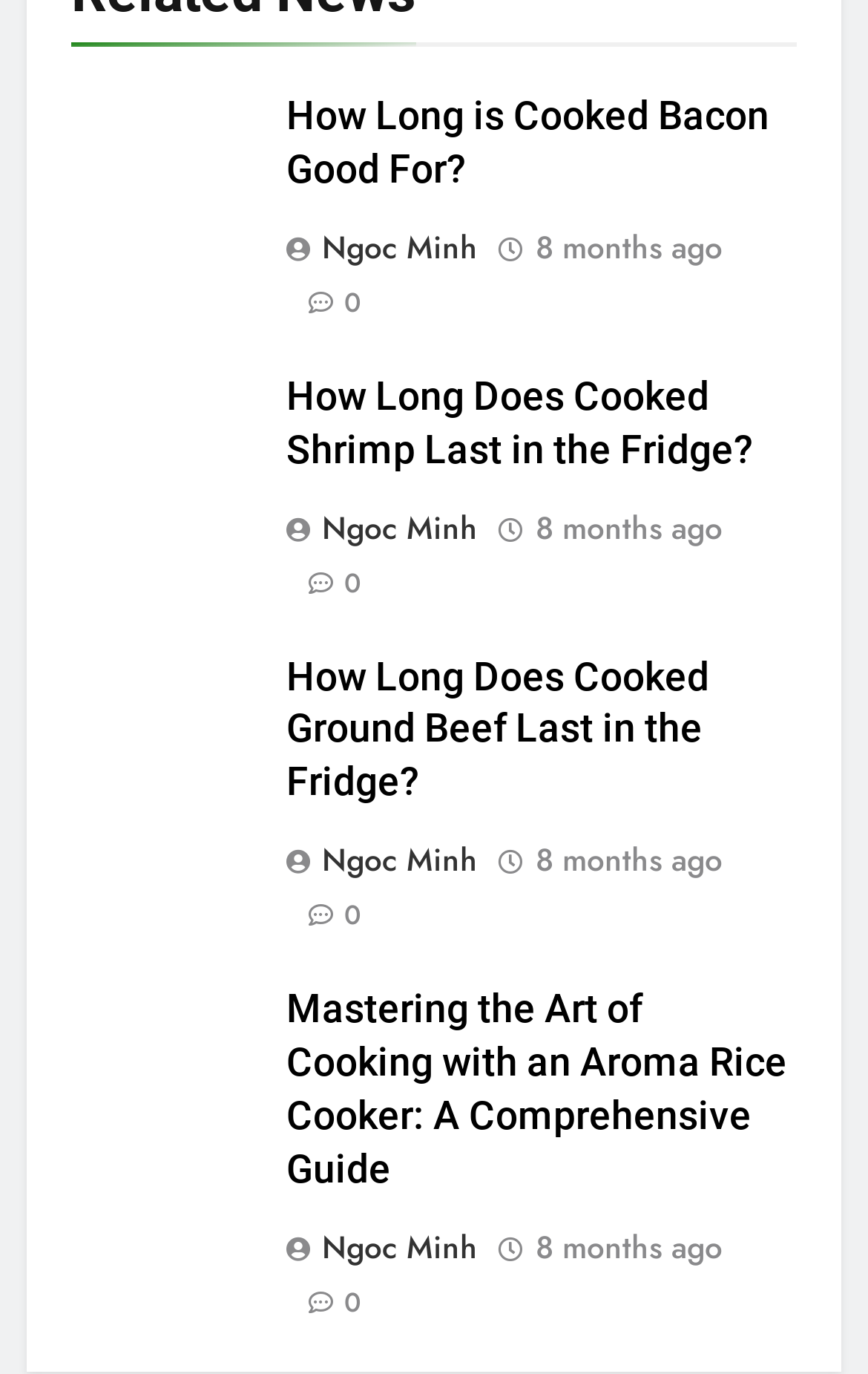Kindly determine the bounding box coordinates for the clickable area to achieve the given instruction: "Read the article about cooked ground beef".

[0.329, 0.474, 0.918, 0.59]